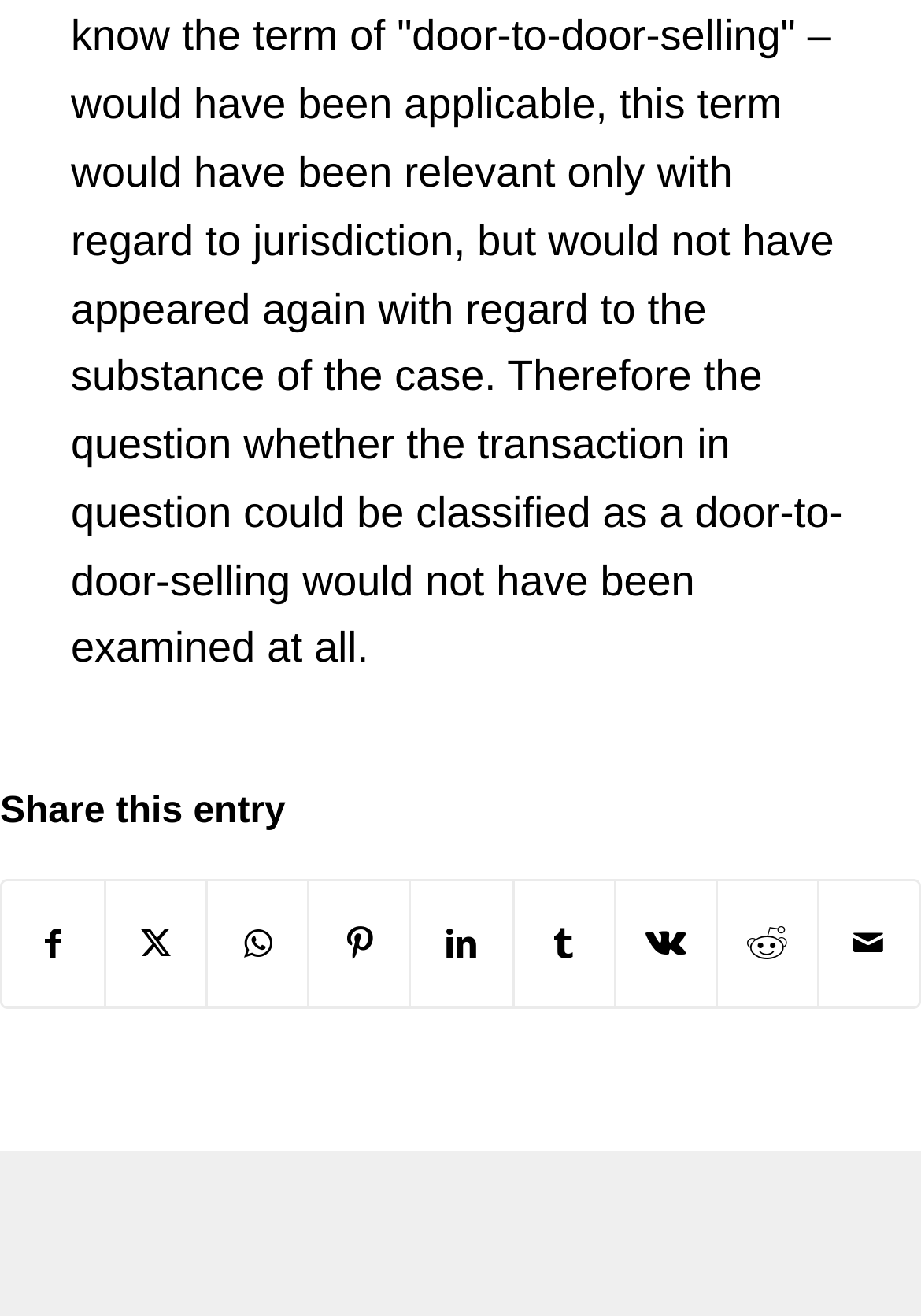Is there an option to share by email?
Examine the webpage screenshot and provide an in-depth answer to the question.

I checked the list of social media links and found that there is an option to 'Share by Mail', which implies sharing by email.